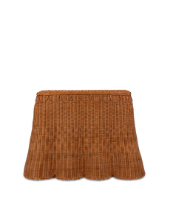Offer a detailed narrative of the scene shown in the image.

This image showcases the elegant and charming Adeline Console Table, which features a beautifully handcrafted design. Made from high-quality materials, the table displays a distinctive rattan texture and a warm brown hue, adding a touch of rustic sophistication to any space. The scalloped edges enhance its overall aesthetic, making it a perfect statement piece for a living area or entryway. Priced from £2,000.00, this console table combines both functionality and artistry, embodying a blend of traditional craftsmanship and contemporary design.